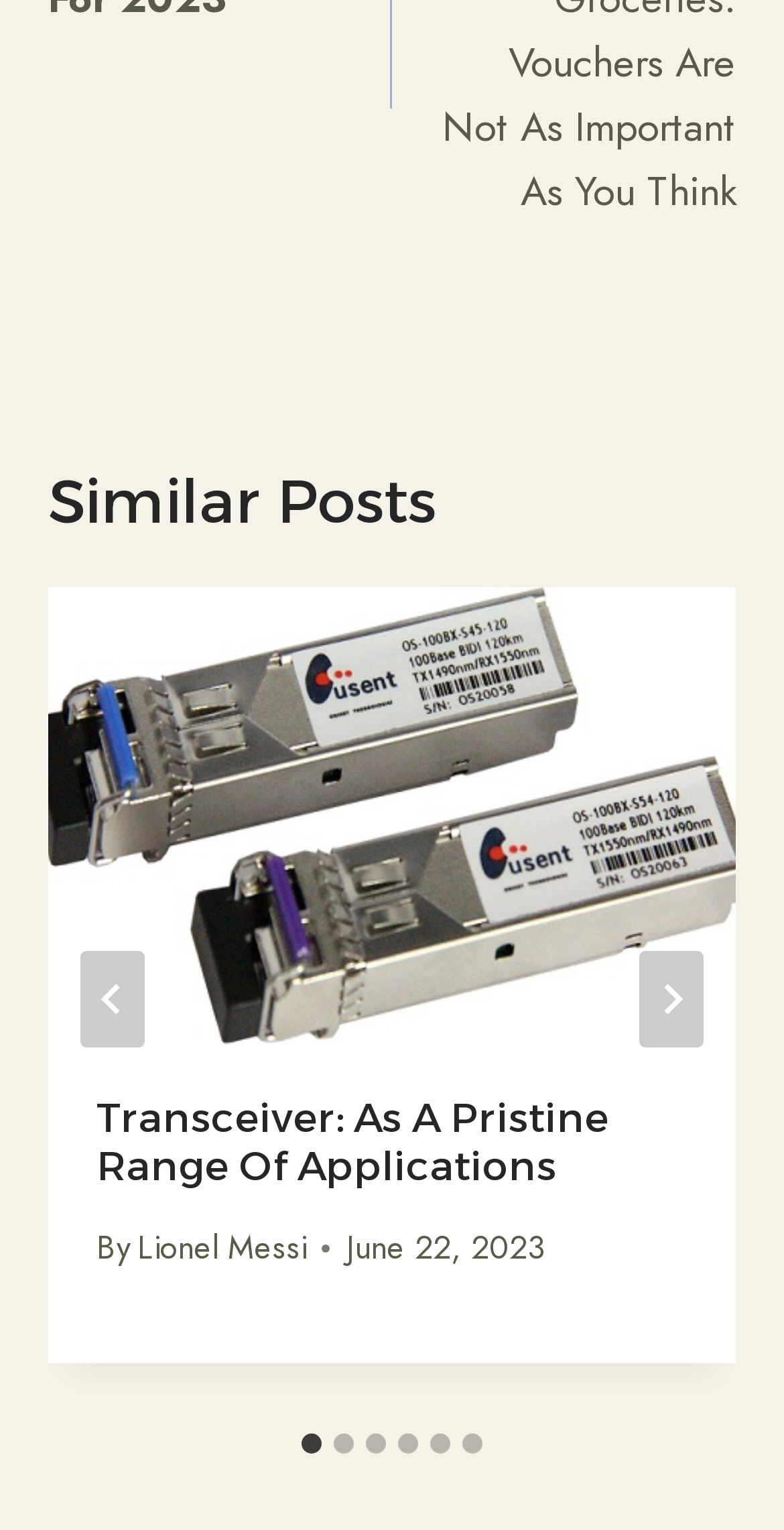Pinpoint the bounding box coordinates of the area that should be clicked to complete the following instruction: "Go to last slide". The coordinates must be given as four float numbers between 0 and 1, i.e., [left, top, right, bottom].

[0.103, 0.622, 0.185, 0.685]